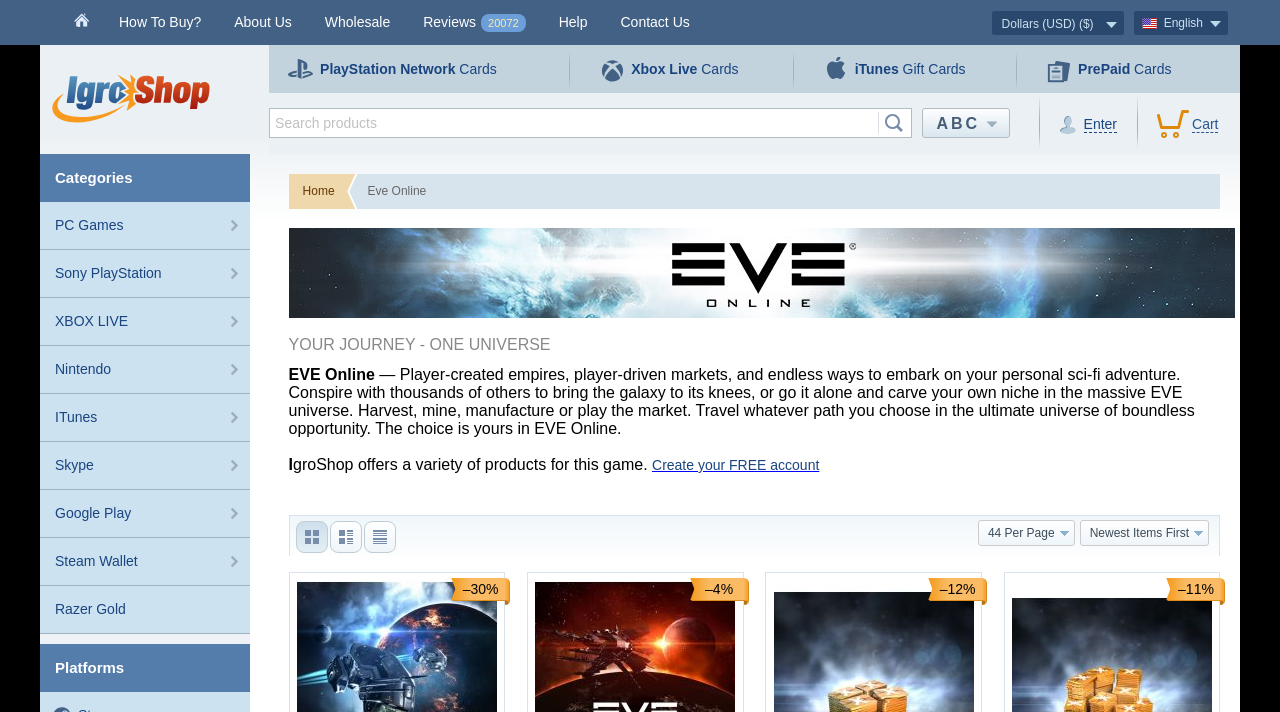Illustrate the webpage's structure and main components comprehensively.

This webpage is about Eve Online, a sci-fi adventure game. At the top, there are several links to different sections of the website, including "How To Buy?", "About Us", "Wholesale", "Reviews", "Help", and "Contact Us". To the right of these links, there are options to select the language and currency.

Below these links, there is a table with several categories of products, including PlayStation Network Cards, Xbox Live Cards, iTunes Gift Cards, and PrePaid Cards. Next to this table, there is a search bar with a "Search" button.

On the left side of the page, there is a list of categories, including PC Games, Sony PlayStation, XBOX LIVE, Nintendo, iTunes, Skype, Google Play, Steam Wallet, and Razer Gold. Below this list, there is a heading "Platforms" with a link to "Home".

In the main content area, there is a heading "YOUR JOURNEY - ONE UNIVERSE" with a description of the game Eve Online. The description explains that the game allows players to create their own empires, drive markets, and embark on personal sci-fi adventures. There is also a call to action to create a free account.

Below this description, there are several links to different products or services, each with its own layout table. These links are arranged in a grid-like structure. To the right of these links, there are options to sort the products by "Newest Items First" and to display 44 items per page.

Finally, there are several layout tables with discount percentages, including -30%, -4%, -12%, and -11%. These tables are arranged in a row below the product links.